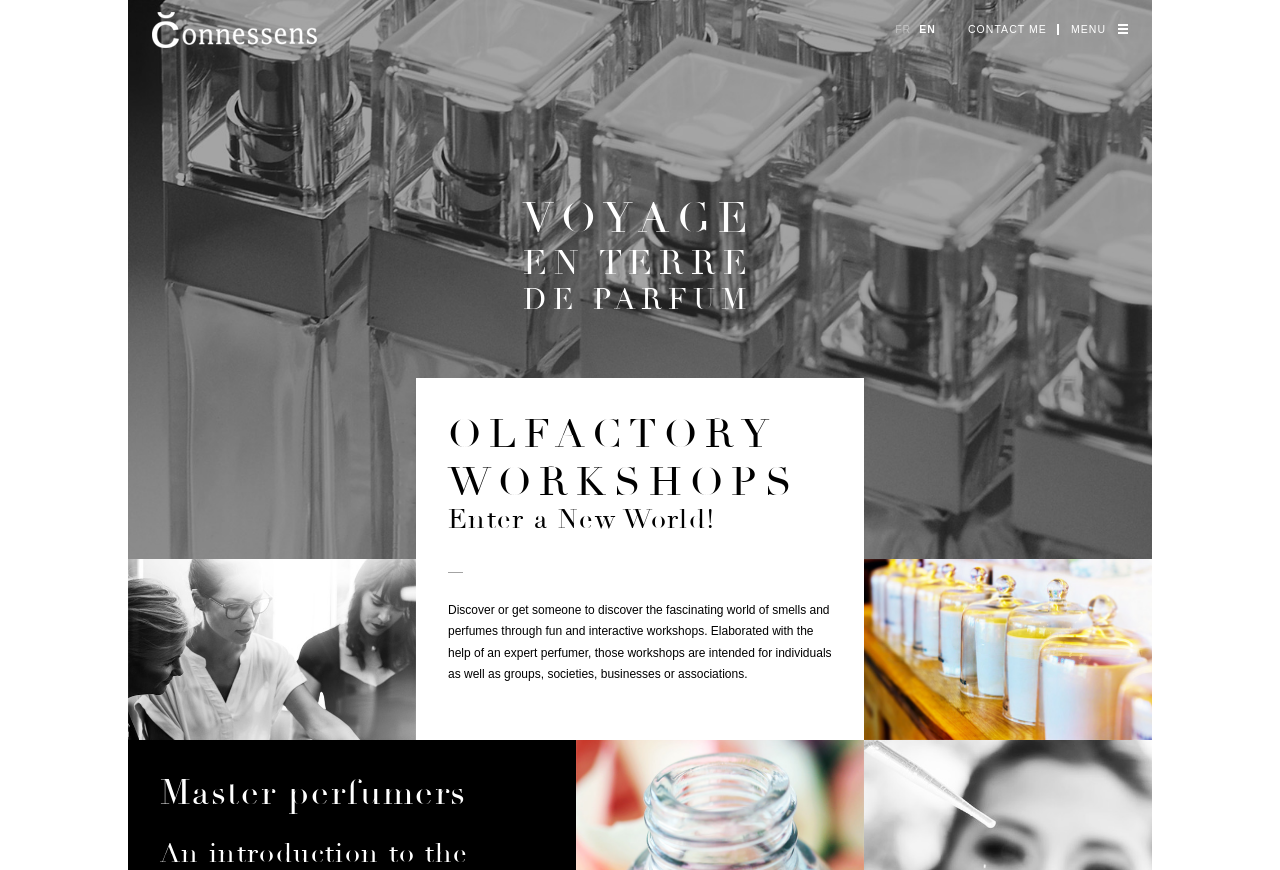What type of people can attend the workshops?
Look at the screenshot and give a one-word or phrase answer.

Individuals and groups